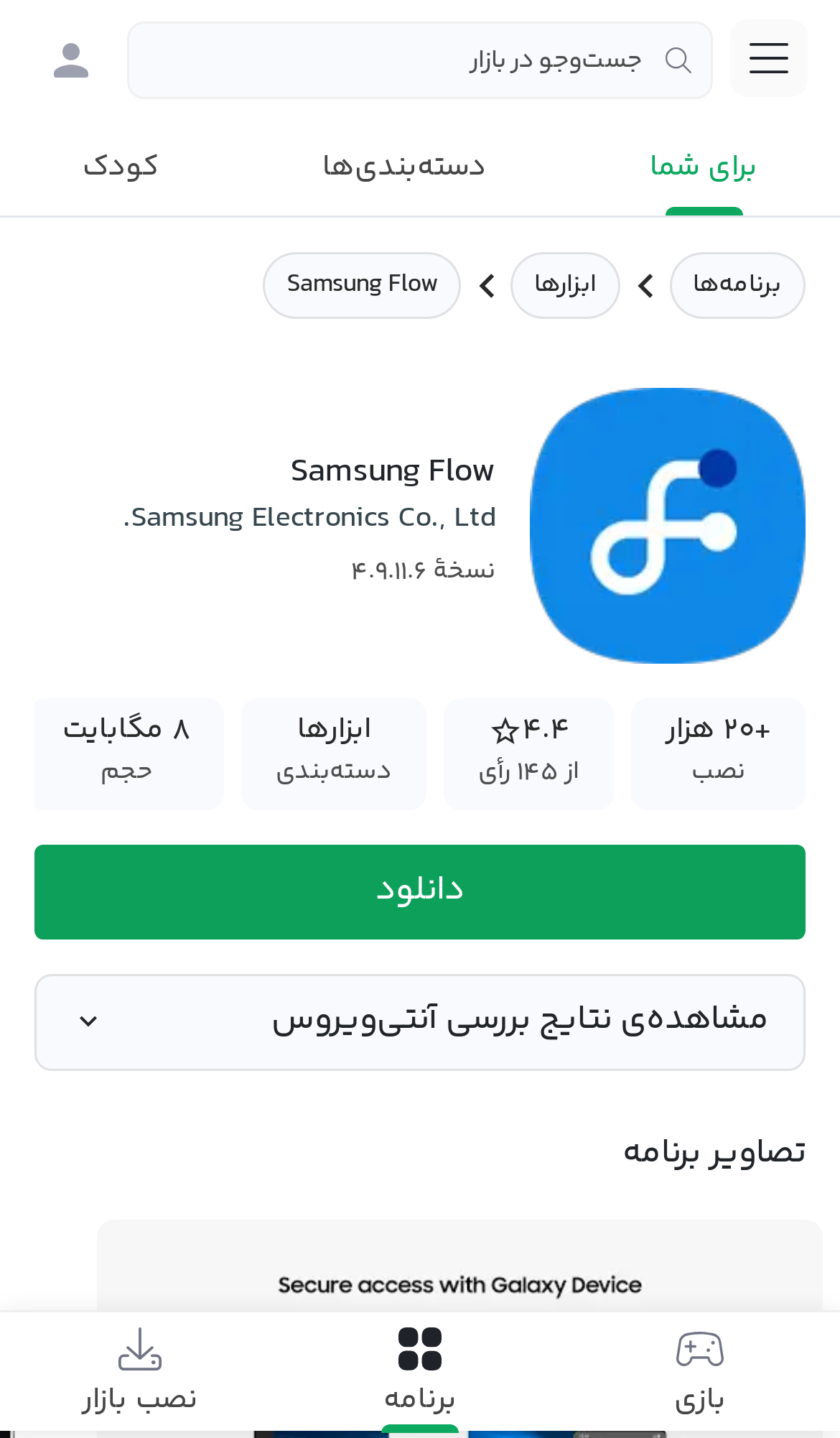Determine the bounding box coordinates of the element's region needed to click to follow the instruction: "Read about psychedelic stocks". Provide these coordinates as four float numbers between 0 and 1, formatted as [left, top, right, bottom].

None